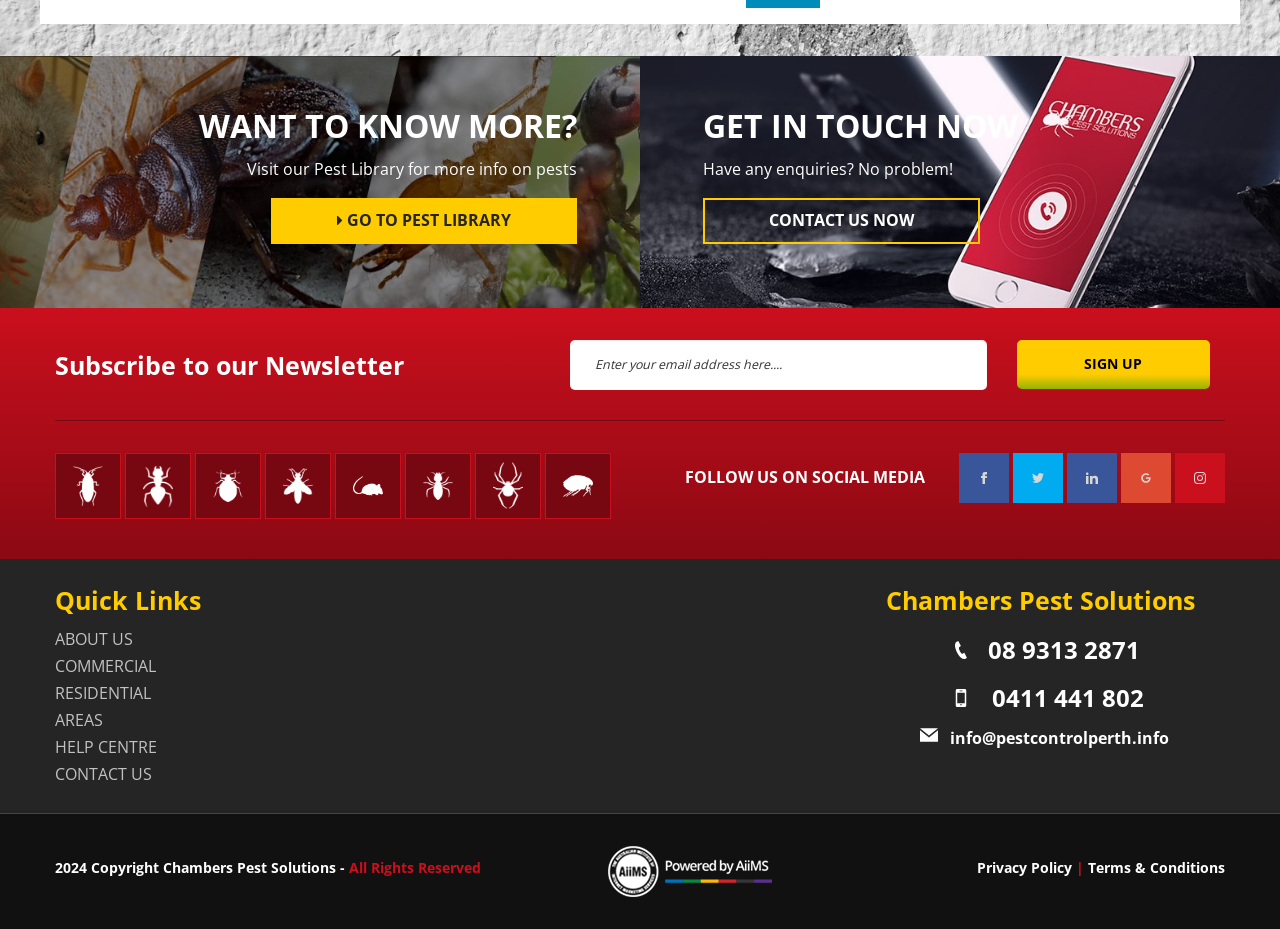Using the description "Go Back Home", predict the bounding box of the relevant HTML element.

None